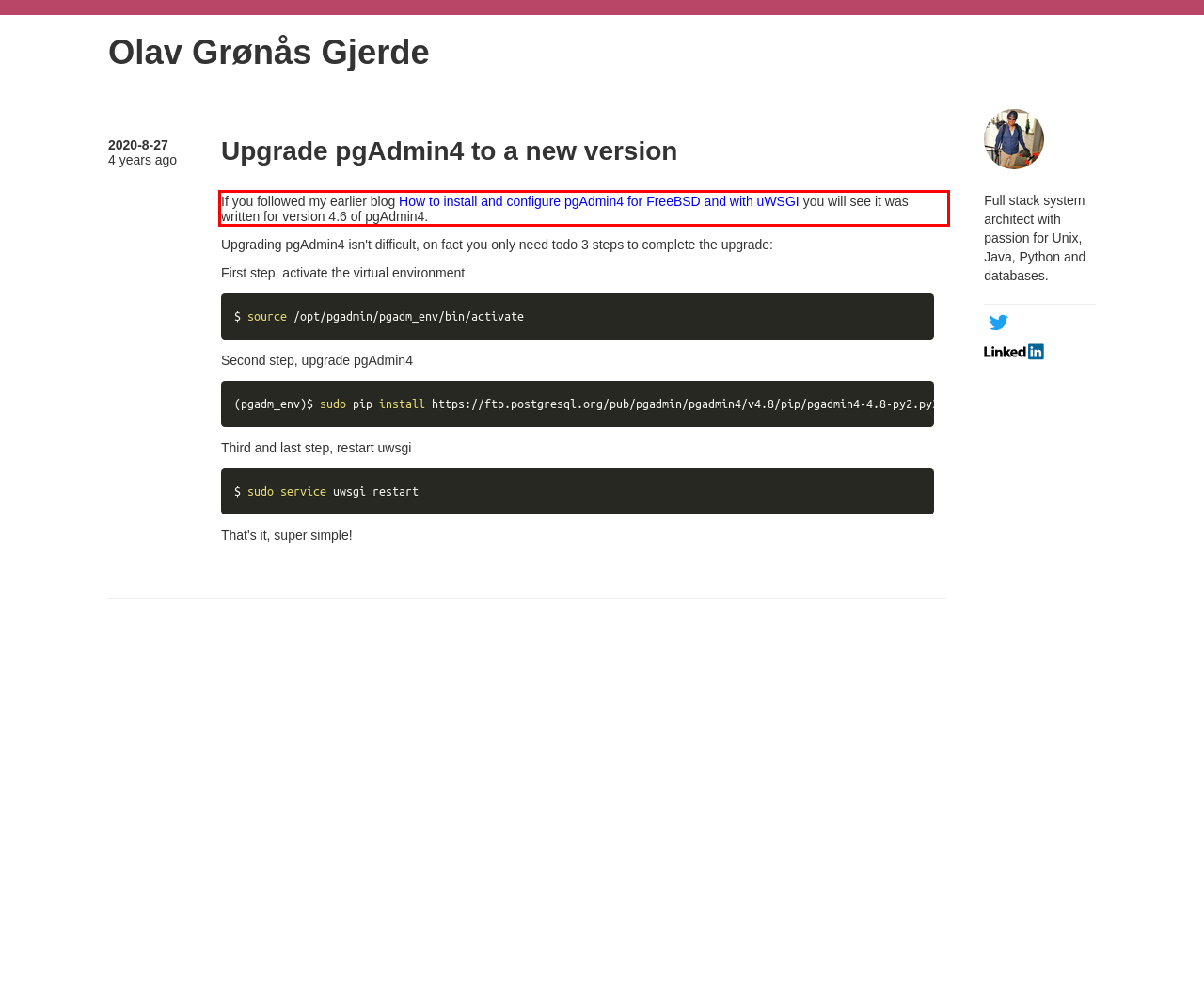Given a screenshot of a webpage, locate the red bounding box and extract the text it encloses.

If you followed my earlier blog How to install and configure pgAdmin4 for FreeBSD and with uWSGI you will see it was written for version 4.6 of pgAdmin4.